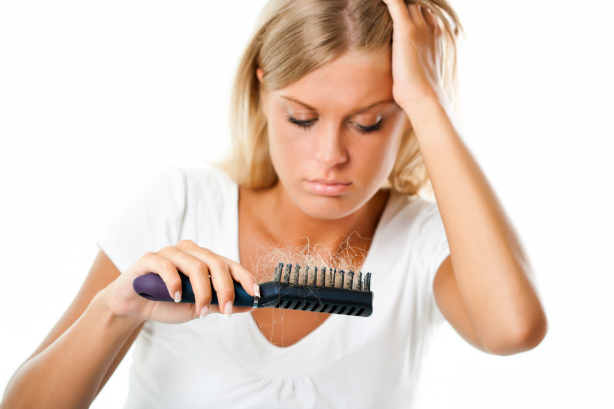Give a detailed explanation of what is happening in the image.

The image portrays a woman with long, blonde hair, looking distressed as she examines a hairbrush that is filled with strands of her hair. She appears to be struggling with hair loss, a common concern that can affect confidence and well-being. The expression on her face reflects worry and frustration, highlighting the emotional impact of this issue. This scene resonates with discussions around aging hair and hair health, particularly how various factors, including stress, nutrition, and hormonal changes, can lead to increased hair fall. This visual serves as a poignant reminder of the challenges related to hair care, particularly for women facing similar experiences.